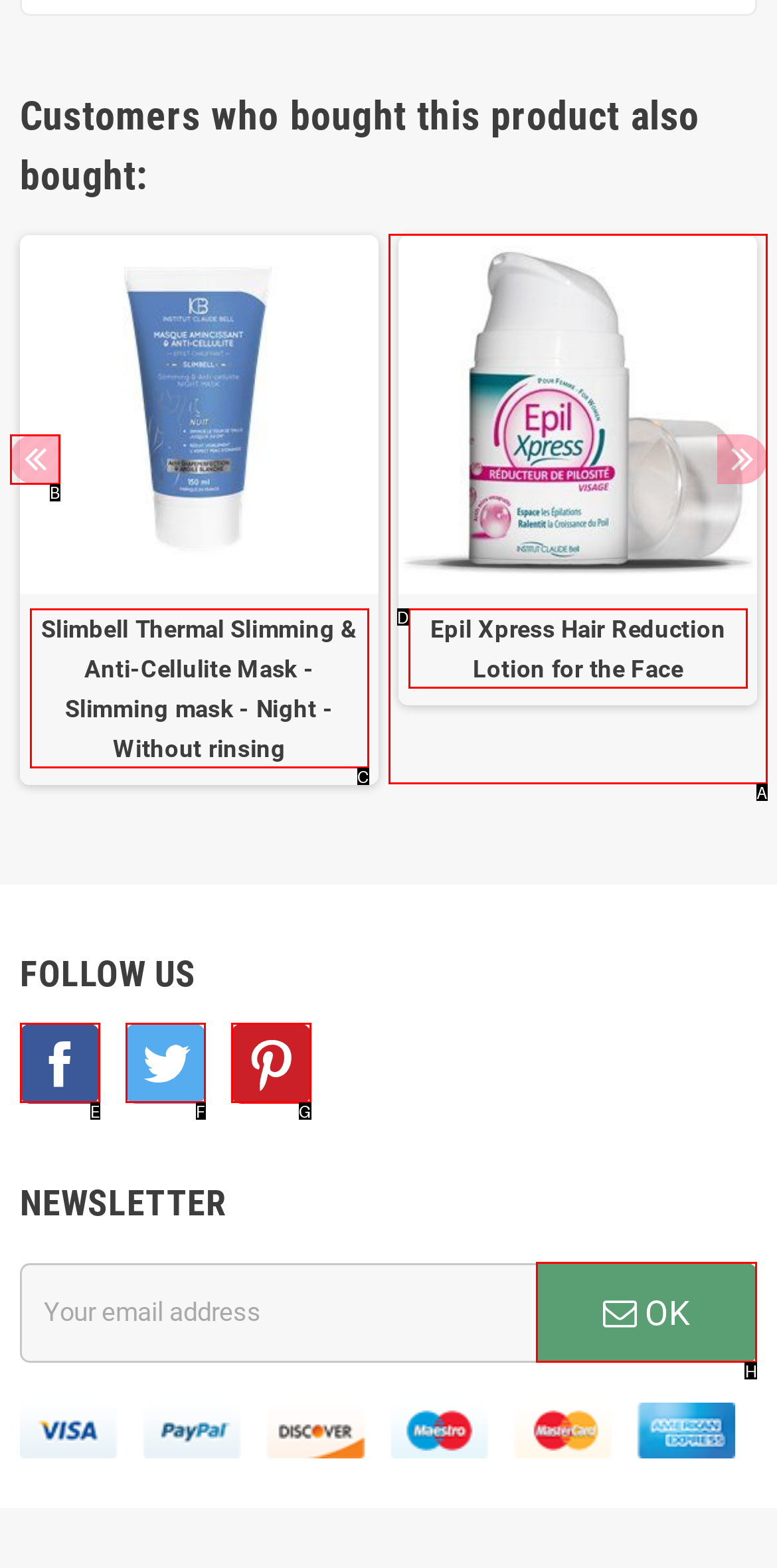Choose the HTML element that should be clicked to accomplish the task: Click the OK button. Answer with the letter of the chosen option.

H